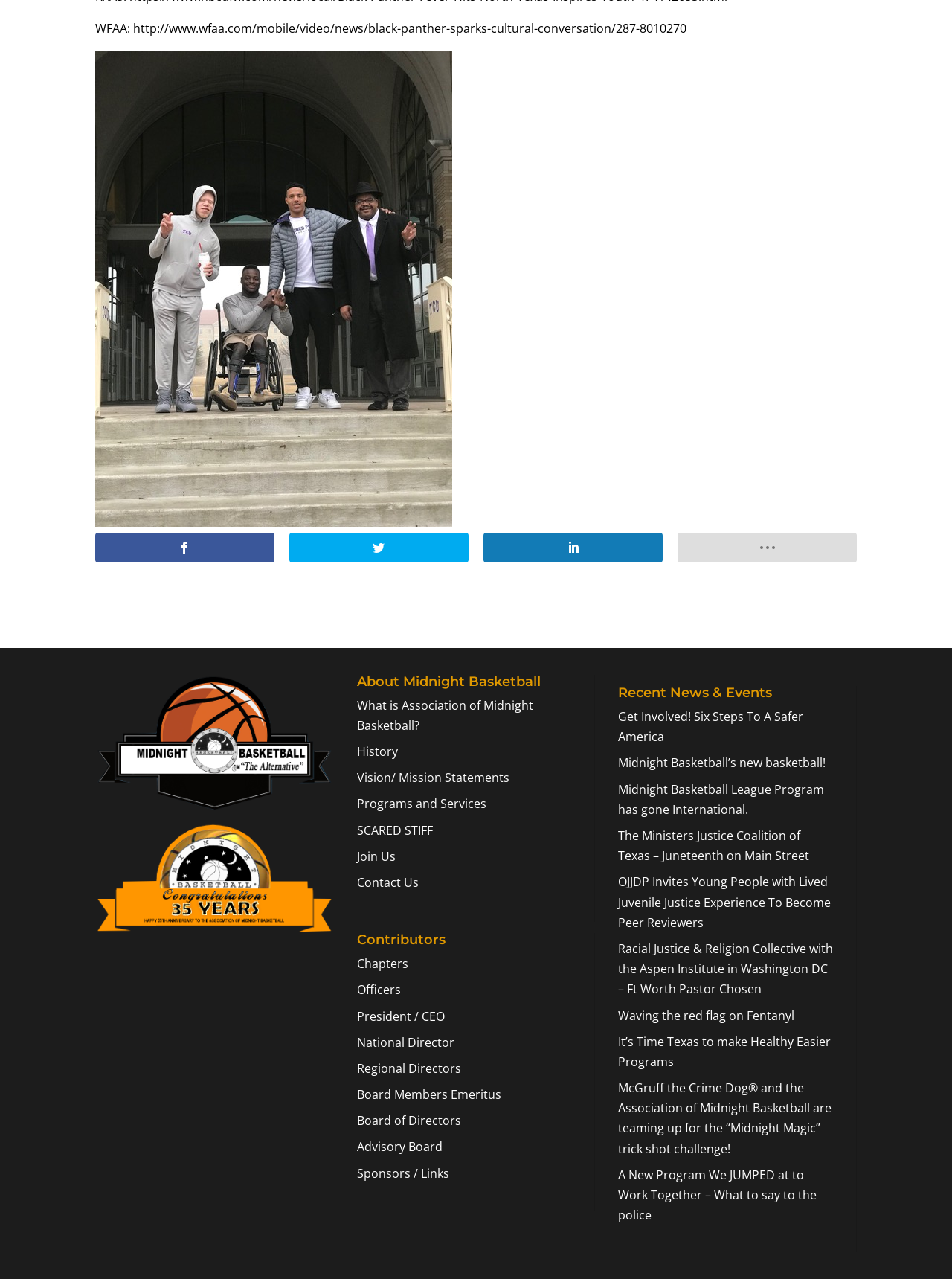Identify the bounding box of the HTML element described here: "Statistics". Provide the coordinates as four float numbers between 0 and 1: [left, top, right, bottom].

None